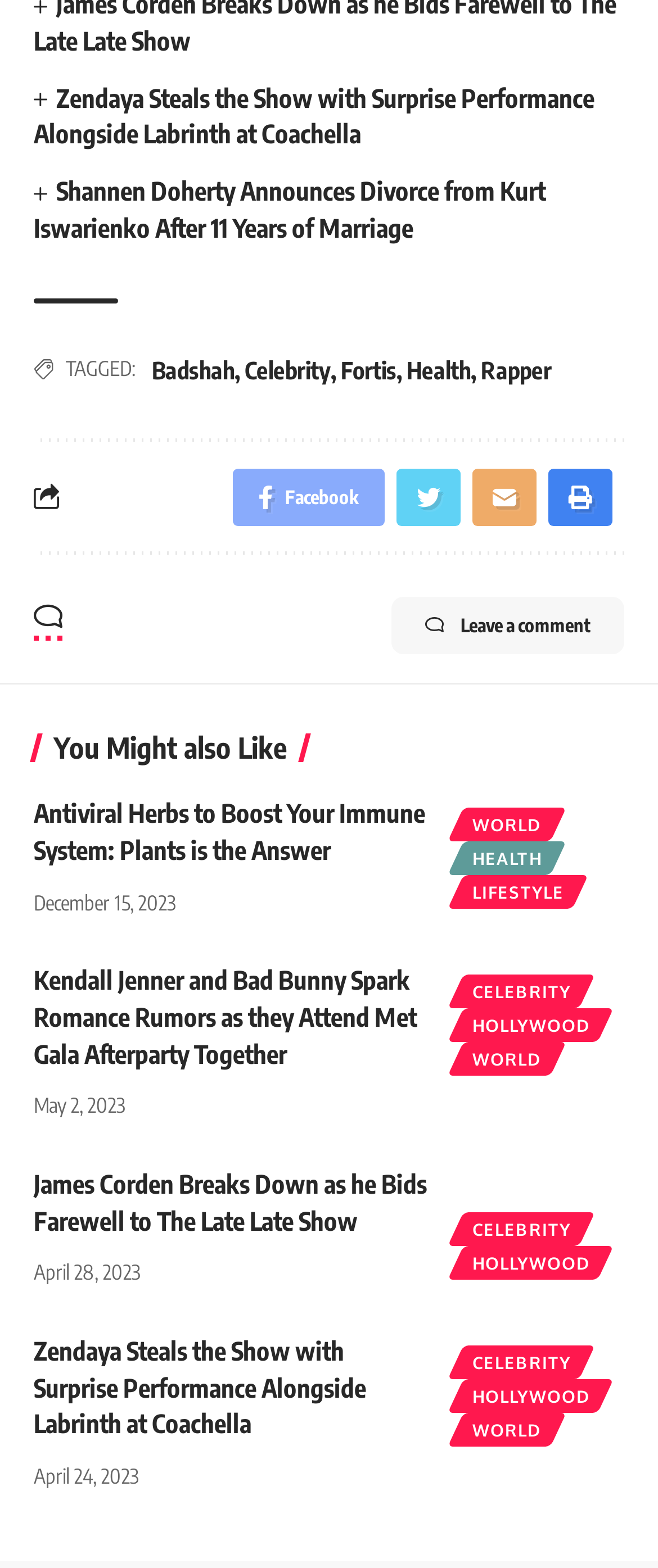Please give a succinct answer to the question in one word or phrase:
What is the category of the article about Shannen Doherty?

Celebrity